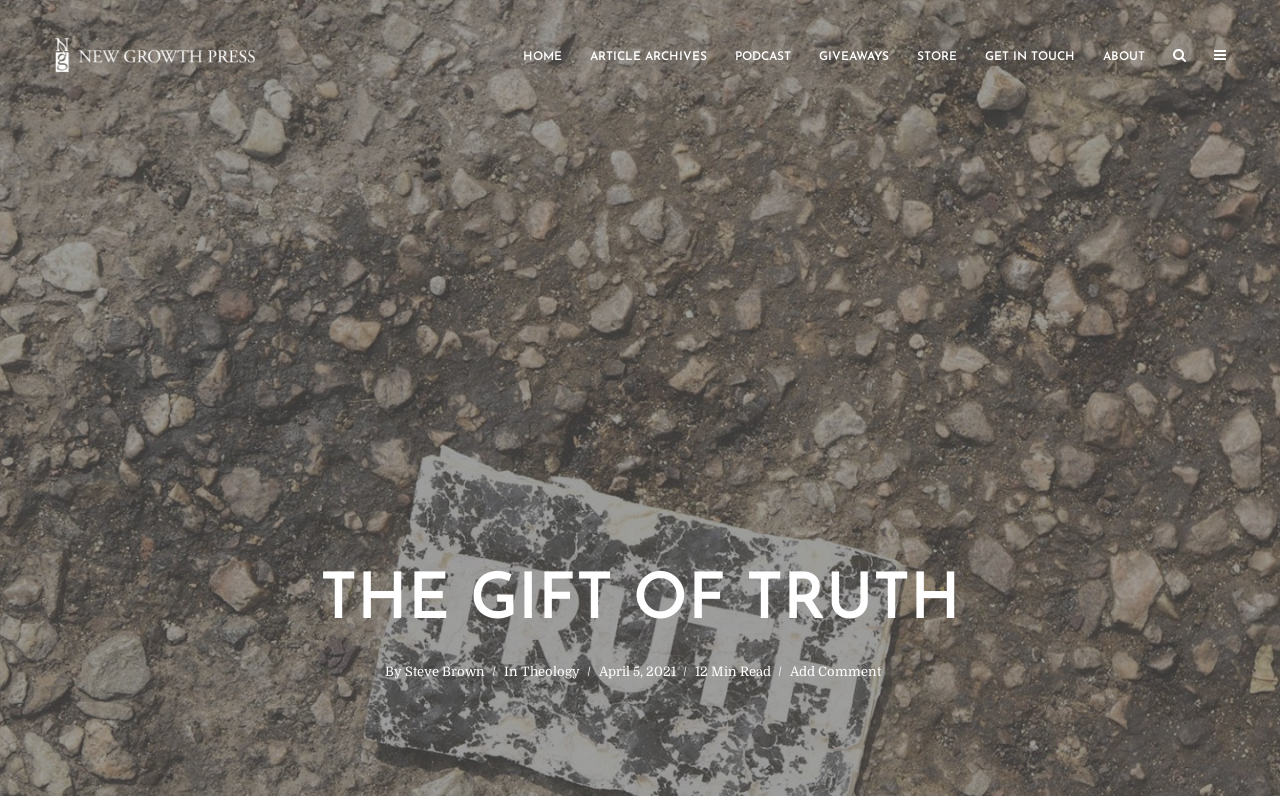Identify the bounding box coordinates for the element you need to click to achieve the following task: "go to New Growth Press Blog". The coordinates must be four float values ranging from 0 to 1, formatted as [left, top, right, bottom].

[0.043, 0.053, 0.199, 0.082]